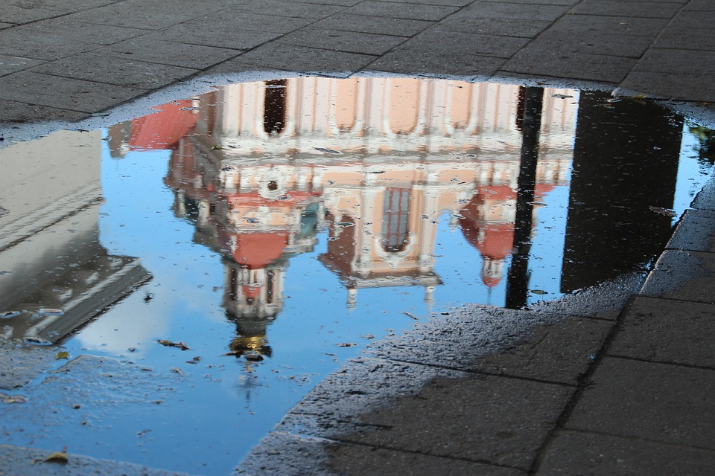Provide a short answer to the following question with just one word or phrase: What is reflected in the puddle?

A building